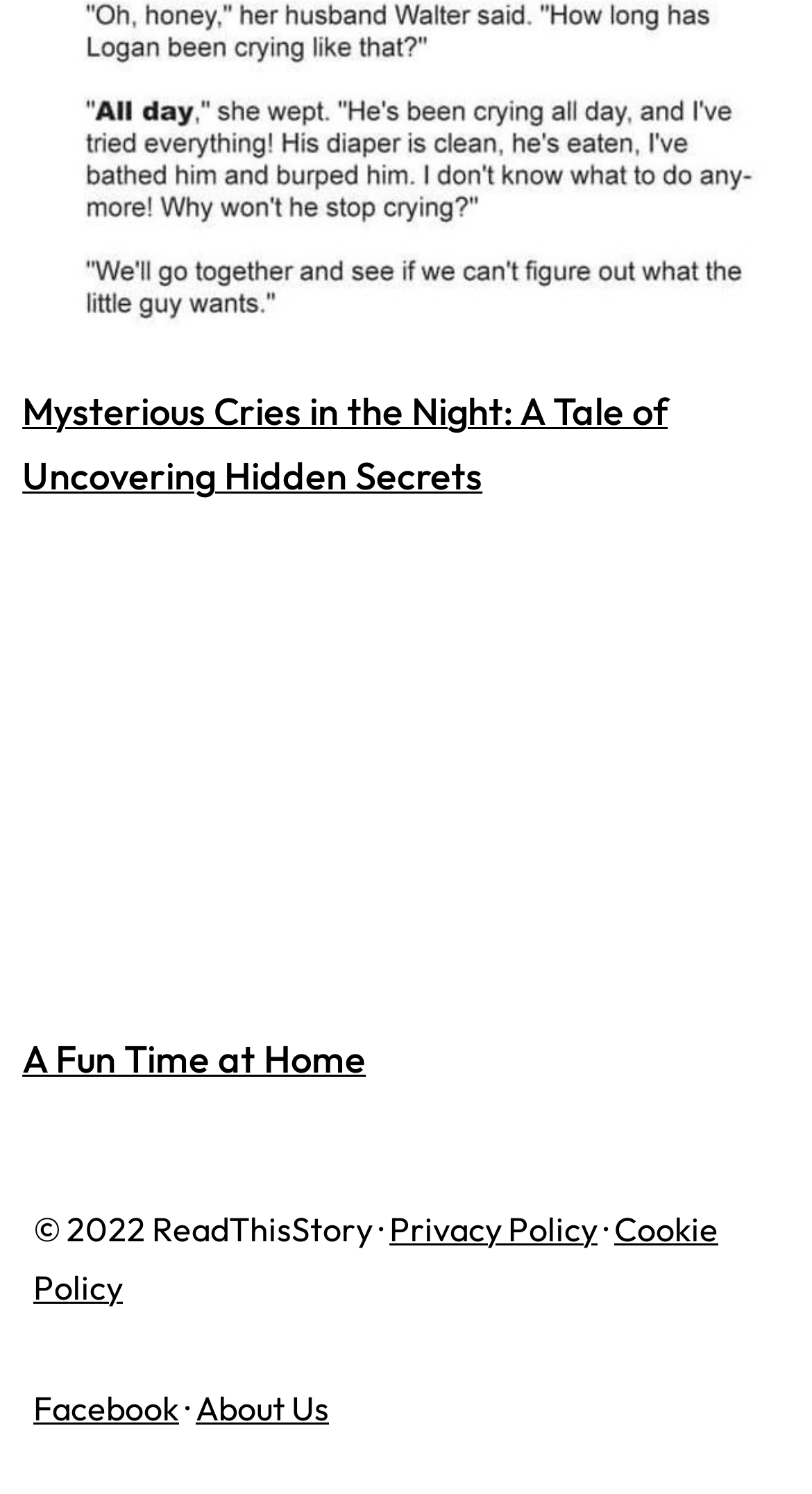Locate and provide the bounding box coordinates for the HTML element that matches this description: "PRIVACY POLICY".

None